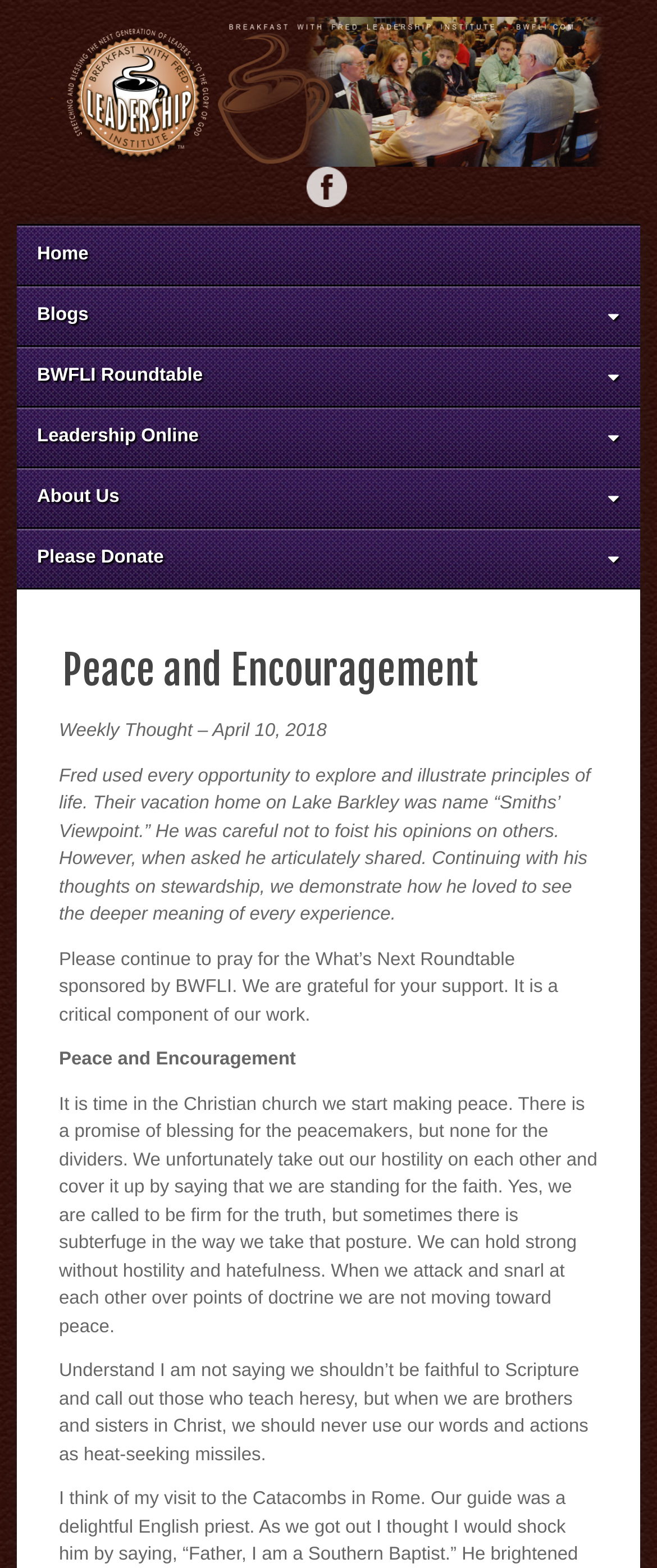What is the purpose of the What's Next Roundtable?
Look at the image and provide a detailed response to the question.

The purpose of the What's Next Roundtable can be inferred from the text, which says 'Please continue to pray for the What’s Next Roundtable sponsored by BWFLI. We are grateful for your support. It is a critical component of our work.' This implies that the roundtable is an important part of BWFLI's work.